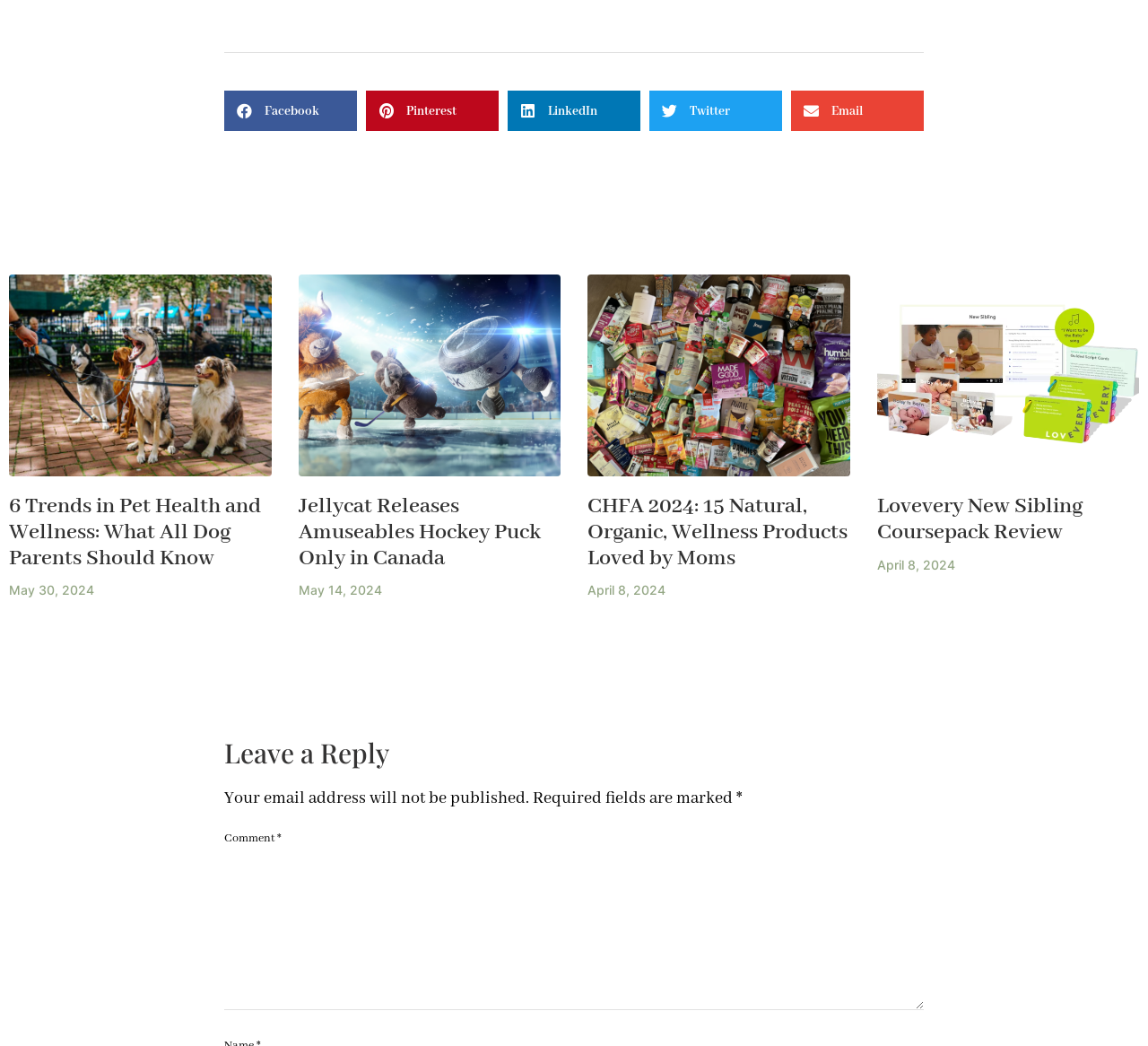What is the theme of the articles on the webpage?
Using the image, give a concise answer in the form of a single word or short phrase.

Pet health and wellness